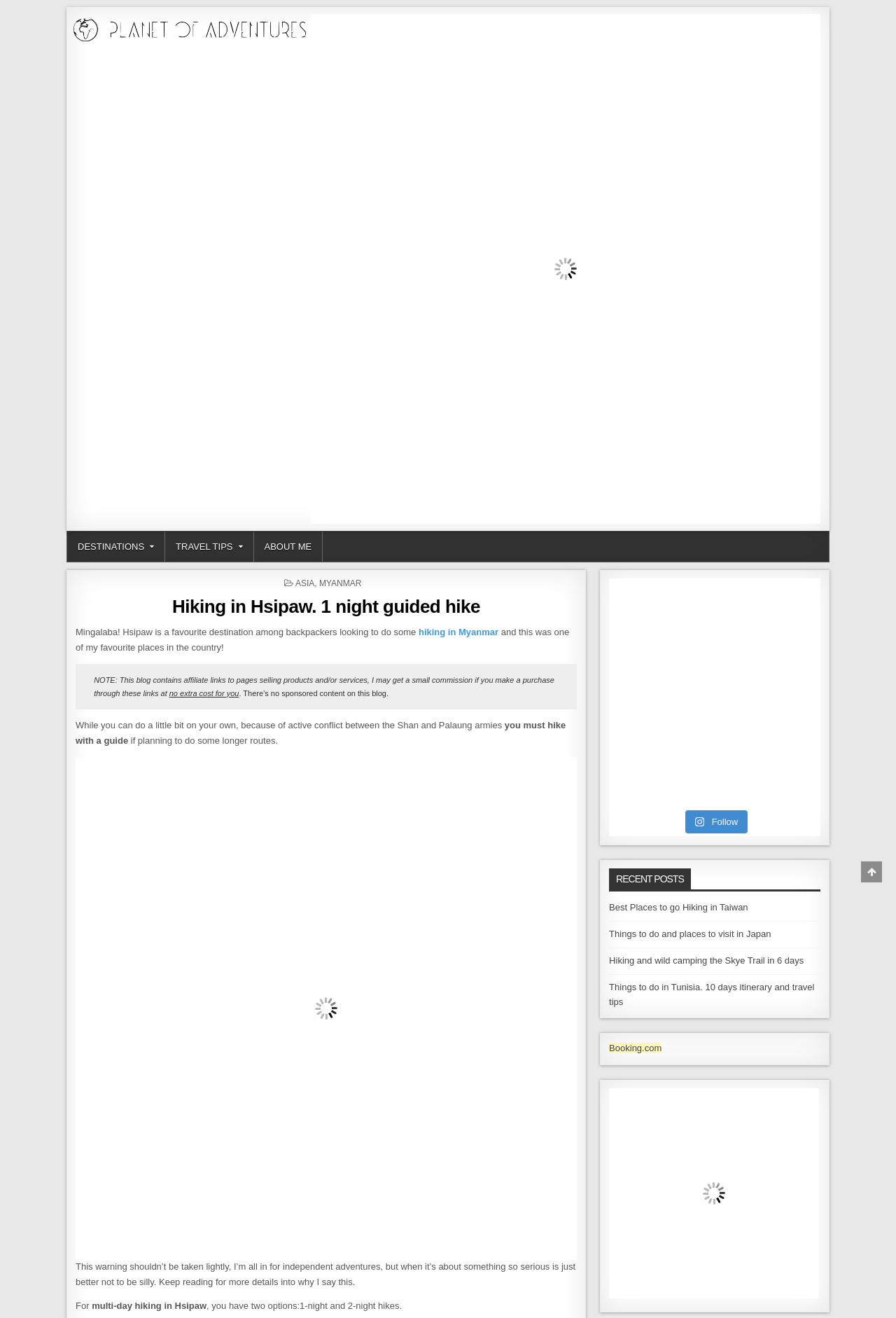Illustrate the webpage's structure and main components comprehensively.

This webpage is a travel blog that focuses on hiking and backpacking adventures. The main content of the page is divided into two sections: a primary article about hiking in Hsipaw, Myanmar, and a secondary section featuring recent posts and links to other travel-related articles.

At the top of the page, there is a navigation menu with links to destinations, travel tips, and about the author. Below the menu, there is a heading that reads "Hiking in Hsipaw. 1 night guided hike" followed by a brief introduction to the article.

The article itself is divided into several paragraphs, with headings and subheadings that break up the content. The text describes the author's experience hiking in Hsipaw, including the need to hike with a guide due to active conflict in the area. There are also several images scattered throughout the article, including a photo of the hike's starting point and a scenic view from the top of a hill.

To the right of the article, there is a sidebar with links to recent posts, including articles about traveling in Tunisia, Japan, and Taiwan, as well as a link to a hiking trail in Scotland. There are also several social media links and a button to scroll to the top of the page.

At the bottom of the page, there is a section with links to other travel-related articles, including posts about Senegal, Spain, and India. Each link is accompanied by a brief summary of the article and an image.